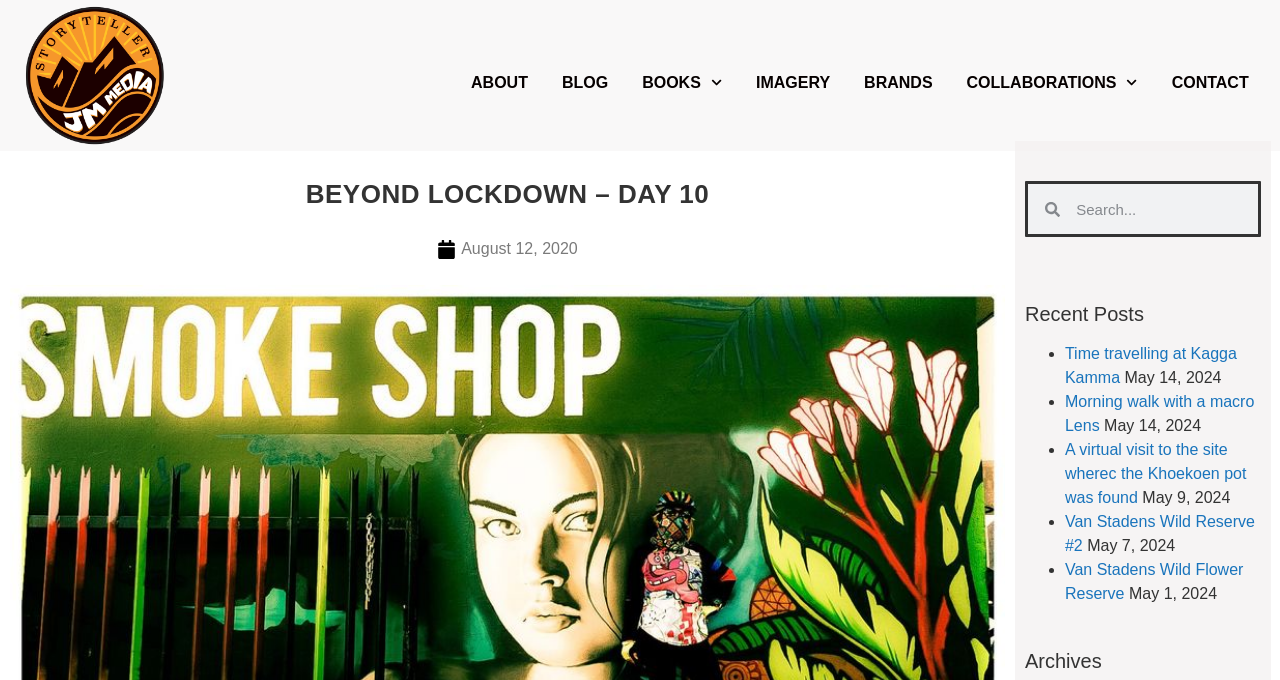Determine the bounding box coordinates for the clickable element to execute this instruction: "Explore the IMAGERY section". Provide the coordinates as four float numbers between 0 and 1, i.e., [left, top, right, bottom].

[0.577, 0.088, 0.662, 0.156]